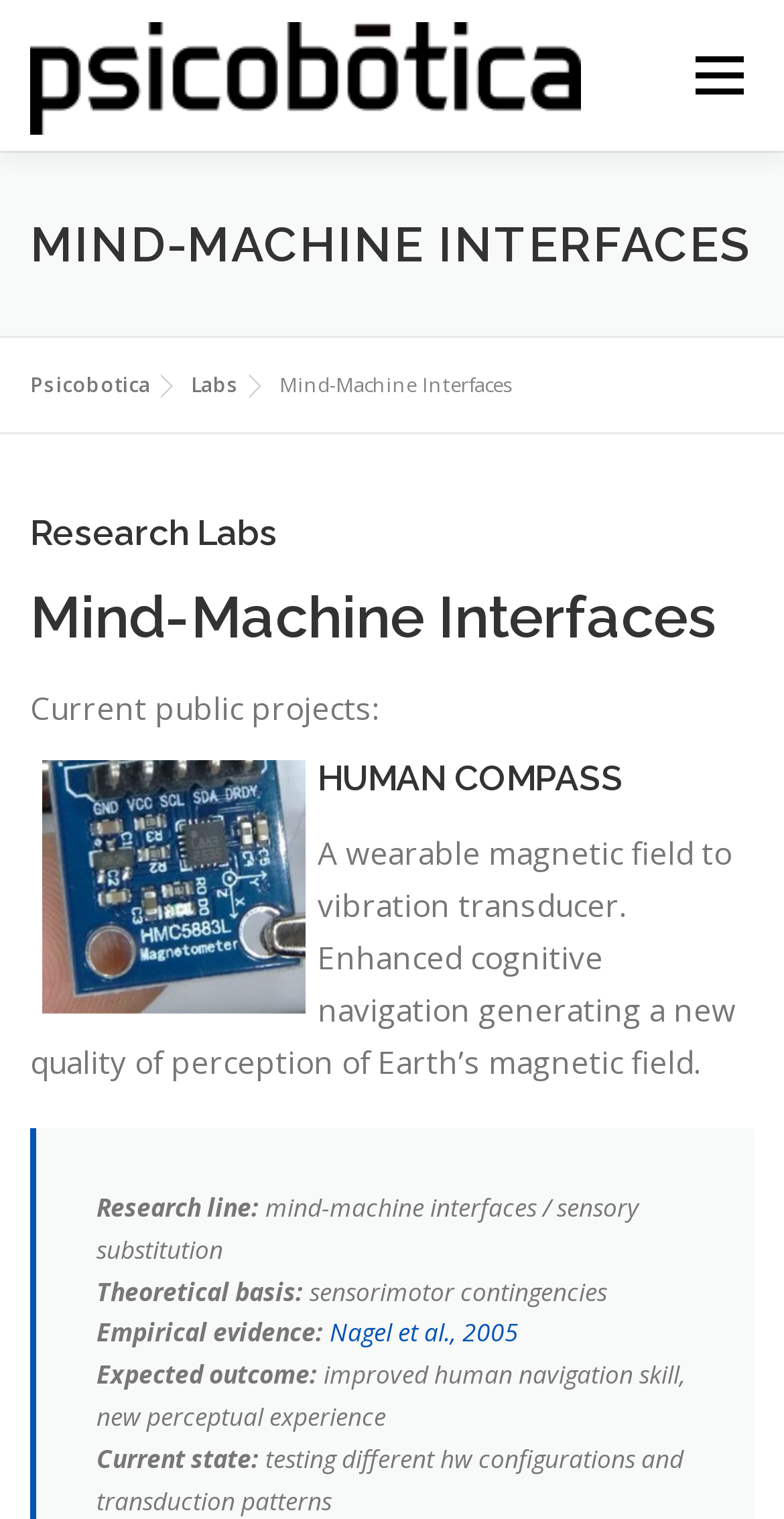Give an extensive and precise description of the webpage.

The webpage is about Mind-Machine Interfaces, specifically focusing on Psicobotica. At the top left, there is a logo image and a link to Psicobotica. On the top right, there is a menu link. Below the logo, there are several links to different sections of the website, including Psychological Tests, Applications, Labs, Blog, and Contact Us.

The main content of the webpage is divided into several sections. The first section has a heading "MIND-MACHINE INTERFACES" and a subheading "Research Labs". Below this, there is a brief introduction to Mind-Machine Interfaces. The next section is about a specific project, "magnetometer HUMAN COMPASS", which includes an image of a magnetometer and a description of the project. The project aims to create a wearable magnetic field to vibration transducer that enhances cognitive navigation and generates a new quality of perception of Earth's magnetic field.

The project description is further divided into several subsections, including Research line, Theoretical basis, Empirical evidence, and Expected outcome. Each subsection provides more details about the project, including the research line, theoretical basis, empirical evidence, and expected outcomes. There are also links to references, such as Nagel et al., 2005. The webpage also mentions the current state of the project, which is testing different hardware configurations and transduction patterns.